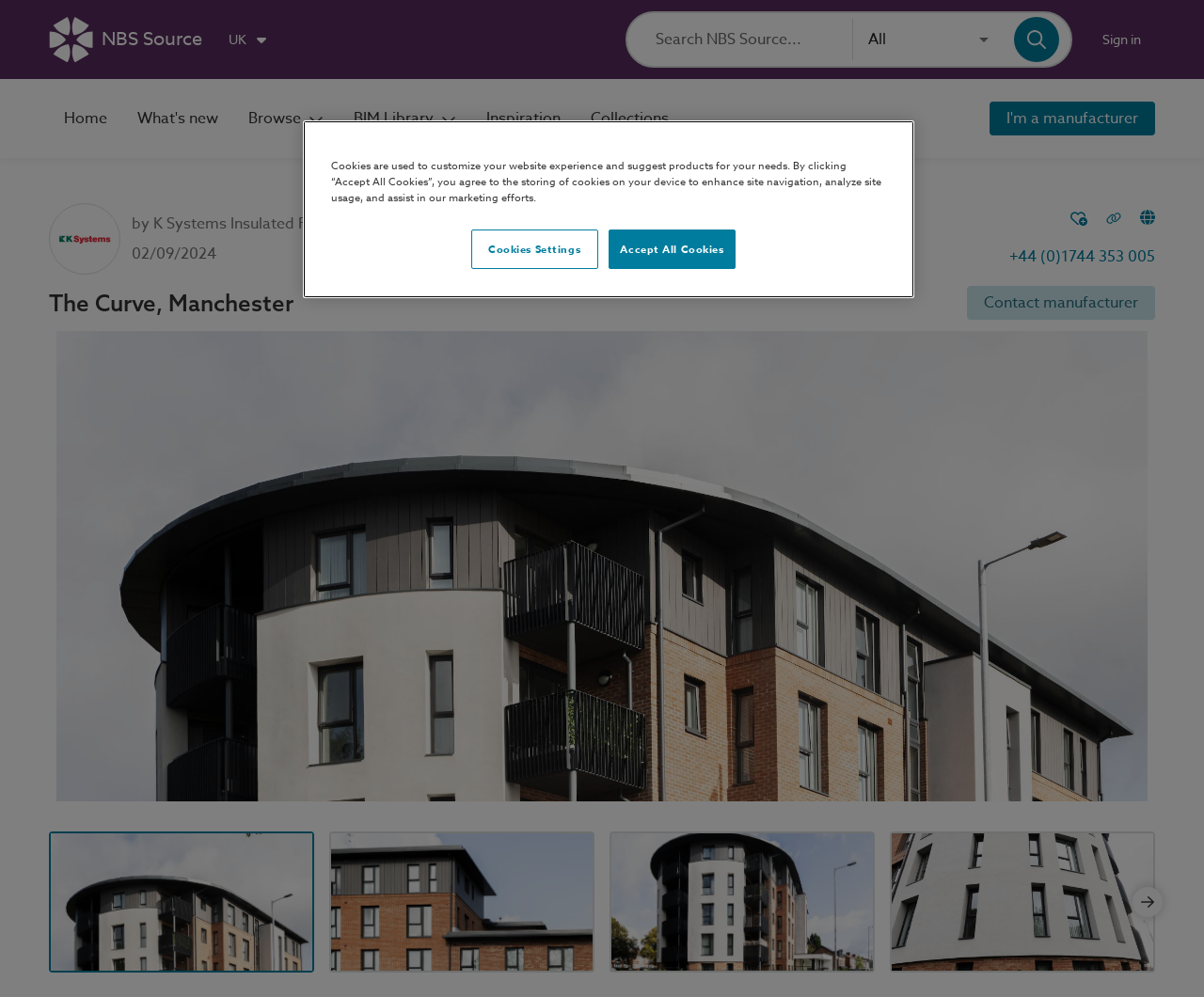Please identify the bounding box coordinates of the clickable area that will fulfill the following instruction: "Browse". The coordinates should be in the format of four float numbers between 0 and 1, i.e., [left, top, right, bottom].

[0.194, 0.079, 0.281, 0.158]